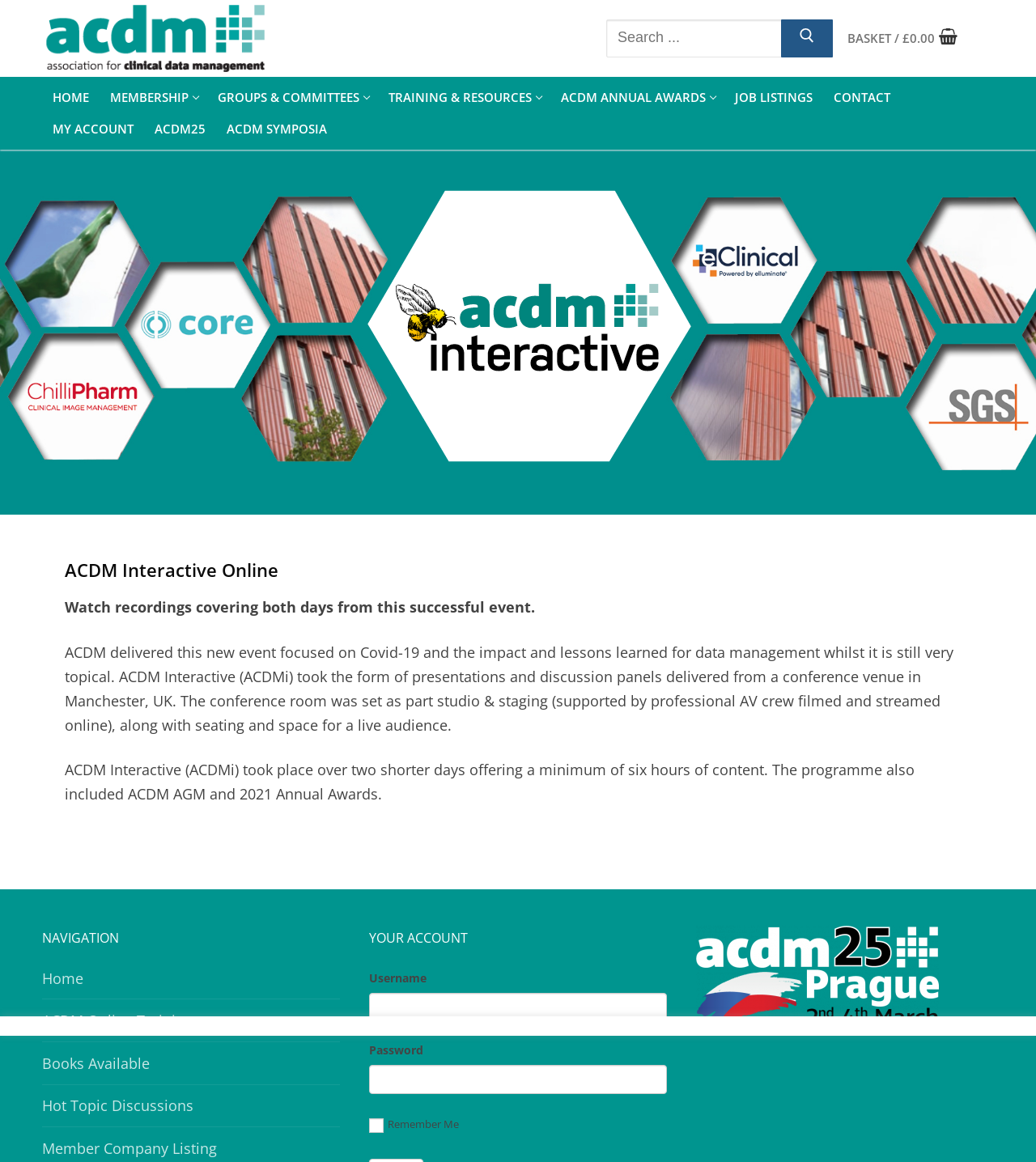Elaborate on the information and visuals displayed on the webpage.

The webpage appears to be the homepage of ACDM, an organization focused on data management. At the top left corner, there is a logo of ACDM, which is also a link to the homepage. Next to the logo, there is a search bar with a submit button. On the top right corner, there is a link to the basket with a price of £0.00.

Below the search bar, there is a navigation menu with links to various sections of the website, including HOME, MEMBERSHIP, GROUPS & COMMITTEES, TRAINING & RESOURCES, ACDM ANNUAL AWARDS, JOB LISTINGS, CONTACT, and MY ACCOUNT.

The main content of the page is an article about ACDM Interactive Online, which is an event focused on Covid-19 and its impact on data management. The article has a heading "ACDM Interactive Online" and provides a brief description of the event, including its format and content. There are three paragraphs of text that provide more details about the event.

At the bottom of the page, there are two sections: NAVIGATION and YOUR ACCOUNT. The NAVIGATION section has links to various pages, including Home, ACDM Online Training, Books Available, and Hot Topic Discussions. The YOUR ACCOUNT section has a login form with fields for username and password, as well as a checkbox to remember the login credentials.

Overall, the webpage has a simple and organized layout, with clear headings and concise text. The navigation menu and login form are easily accessible, making it easy for users to find what they need.